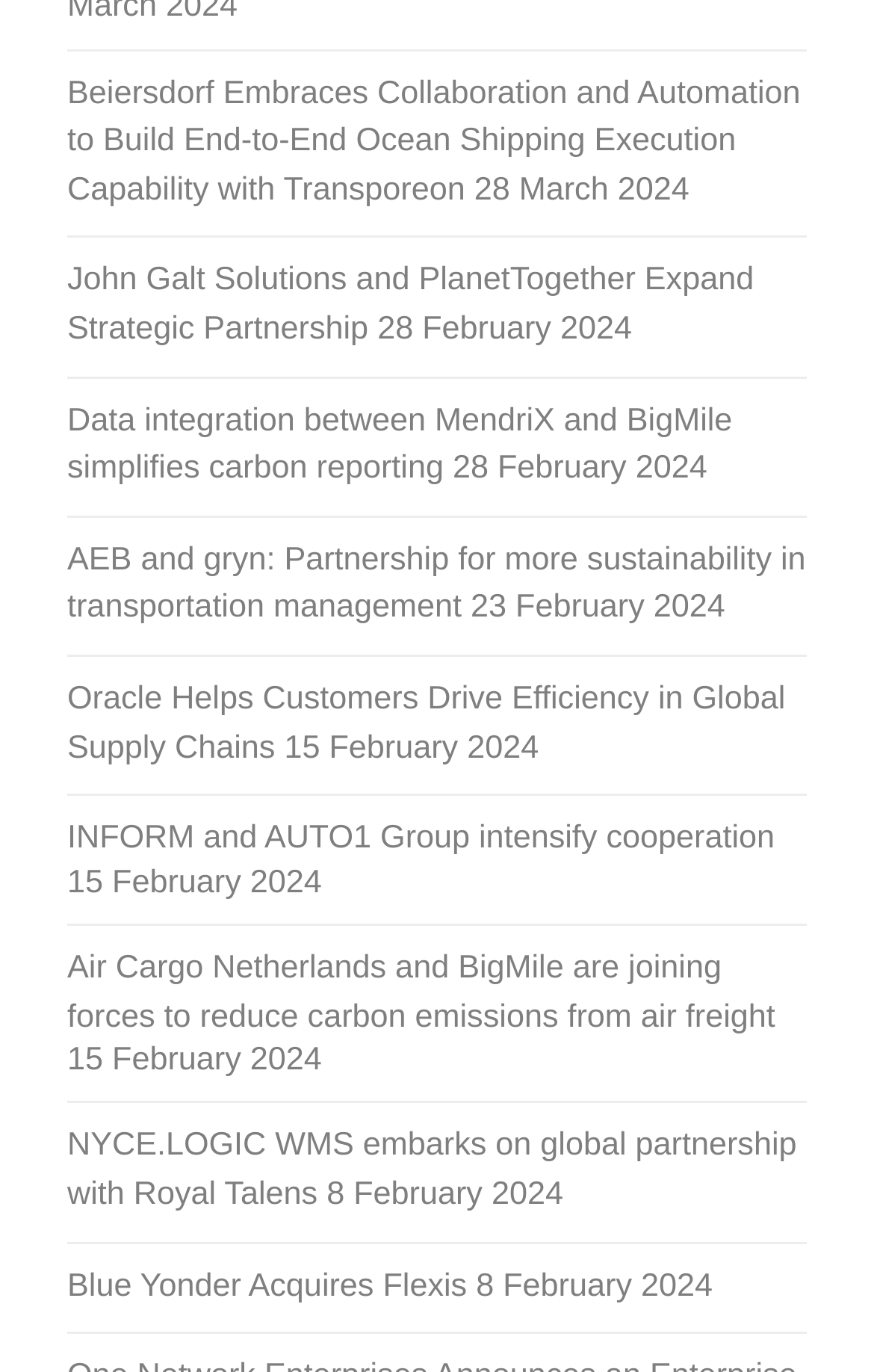Given the element description Blue Yonder Acquires Flexis, identify the bounding box coordinates for the UI element on the webpage screenshot. The format should be (top-left x, top-left y, bottom-right x, bottom-right y), with values between 0 and 1.

[0.077, 0.924, 0.534, 0.95]